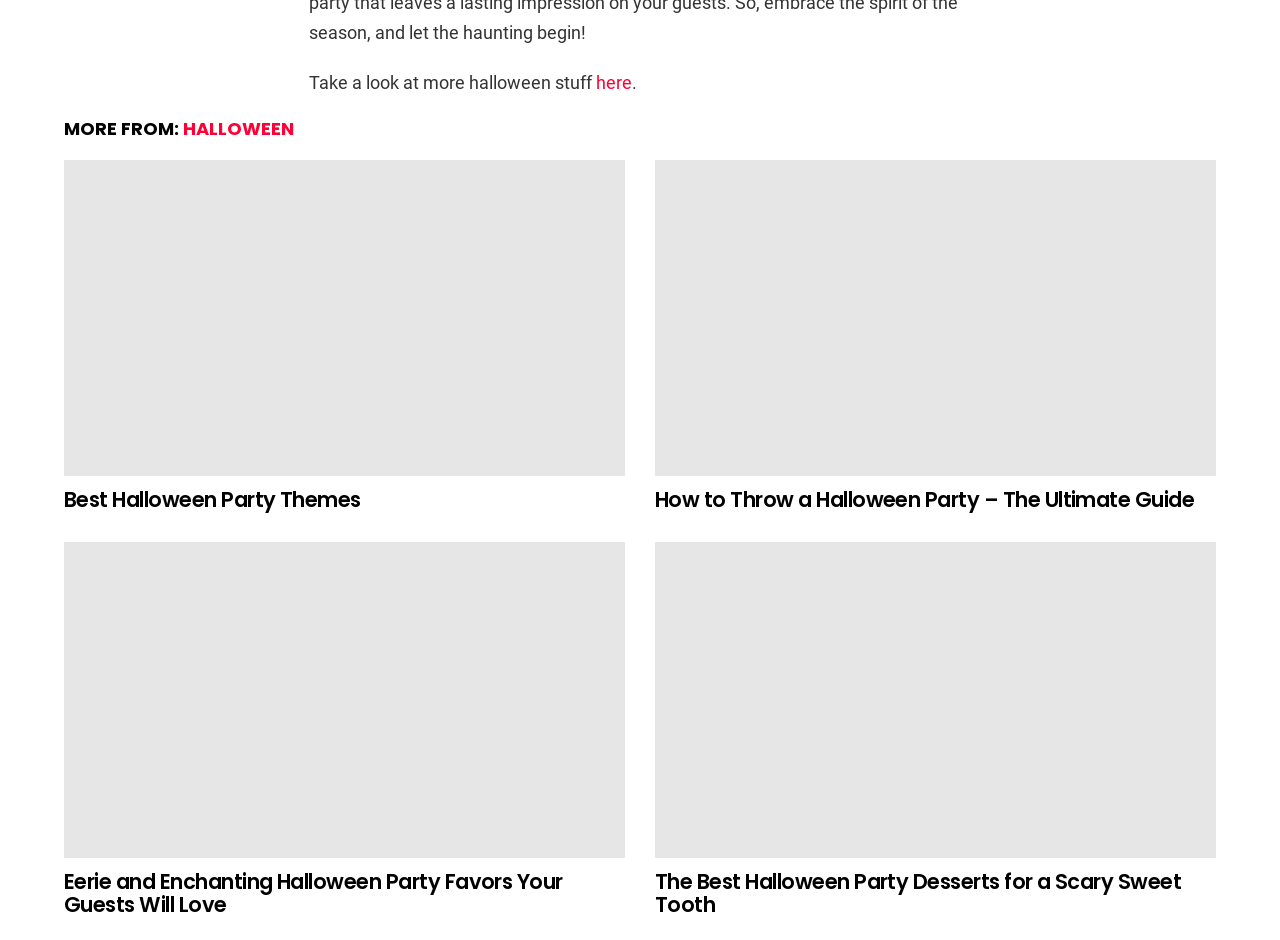Specify the bounding box coordinates for the region that must be clicked to perform the given instruction: "View 'The Best Halloween Party Desserts for a Scary Sweet Tooth'".

[0.512, 0.576, 0.95, 0.912]